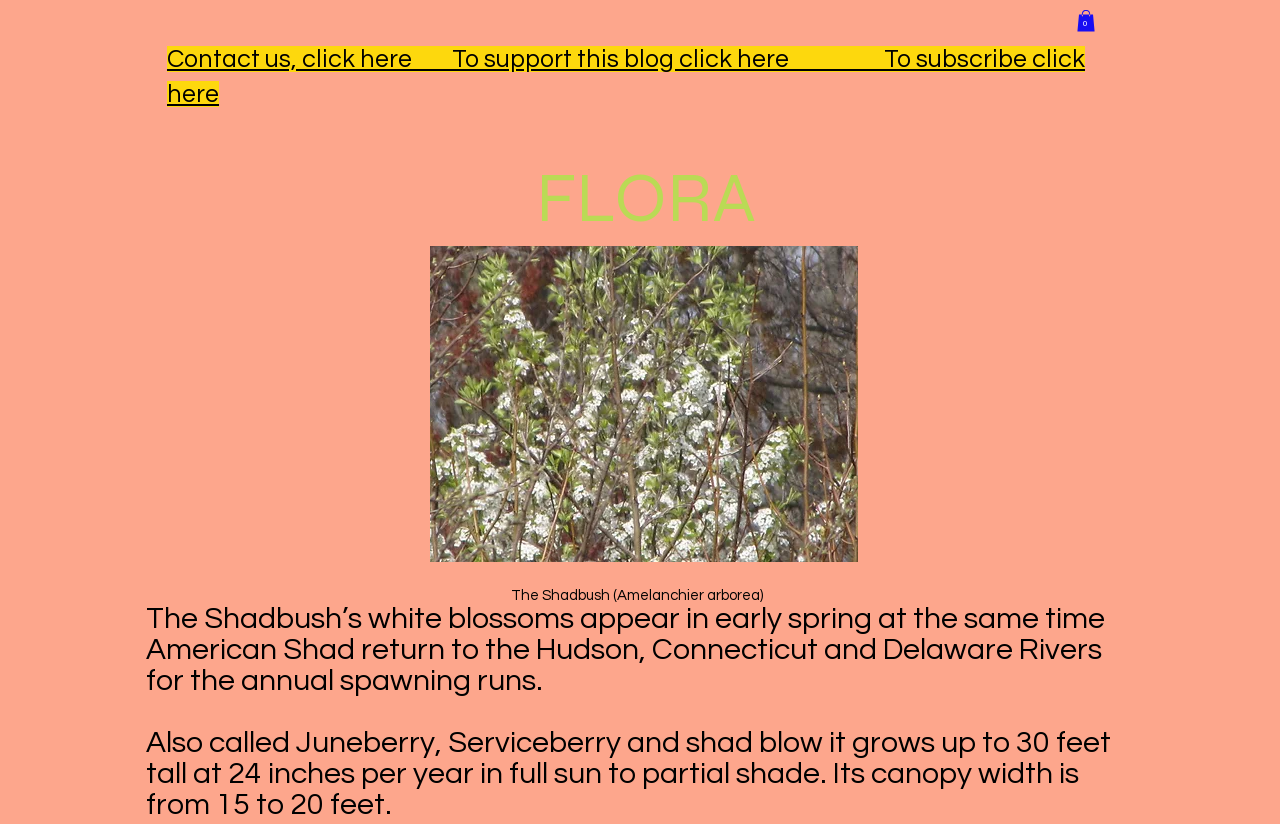What is another name for the Shadbush?
Please provide a single word or phrase based on the screenshot.

Juneberry